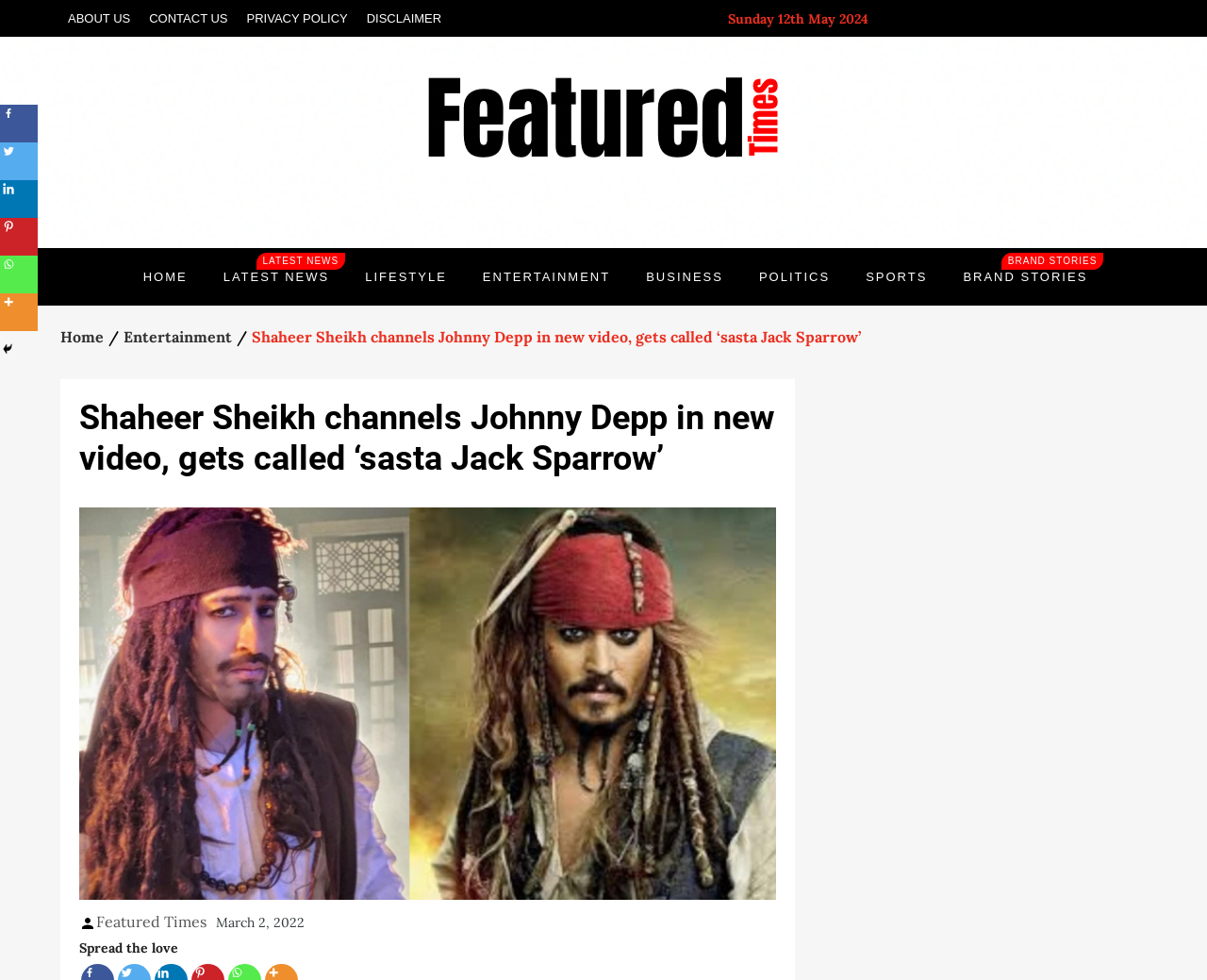What is the category of the article?
From the details in the image, provide a complete and detailed answer to the question.

I found the category of the article by looking at the breadcrumbs navigation, which shows the path 'Home > Entertainment > Shaheer Sheikh channels Johnny Depp in new video, gets called ‘sasta Jack Sparrow’'.